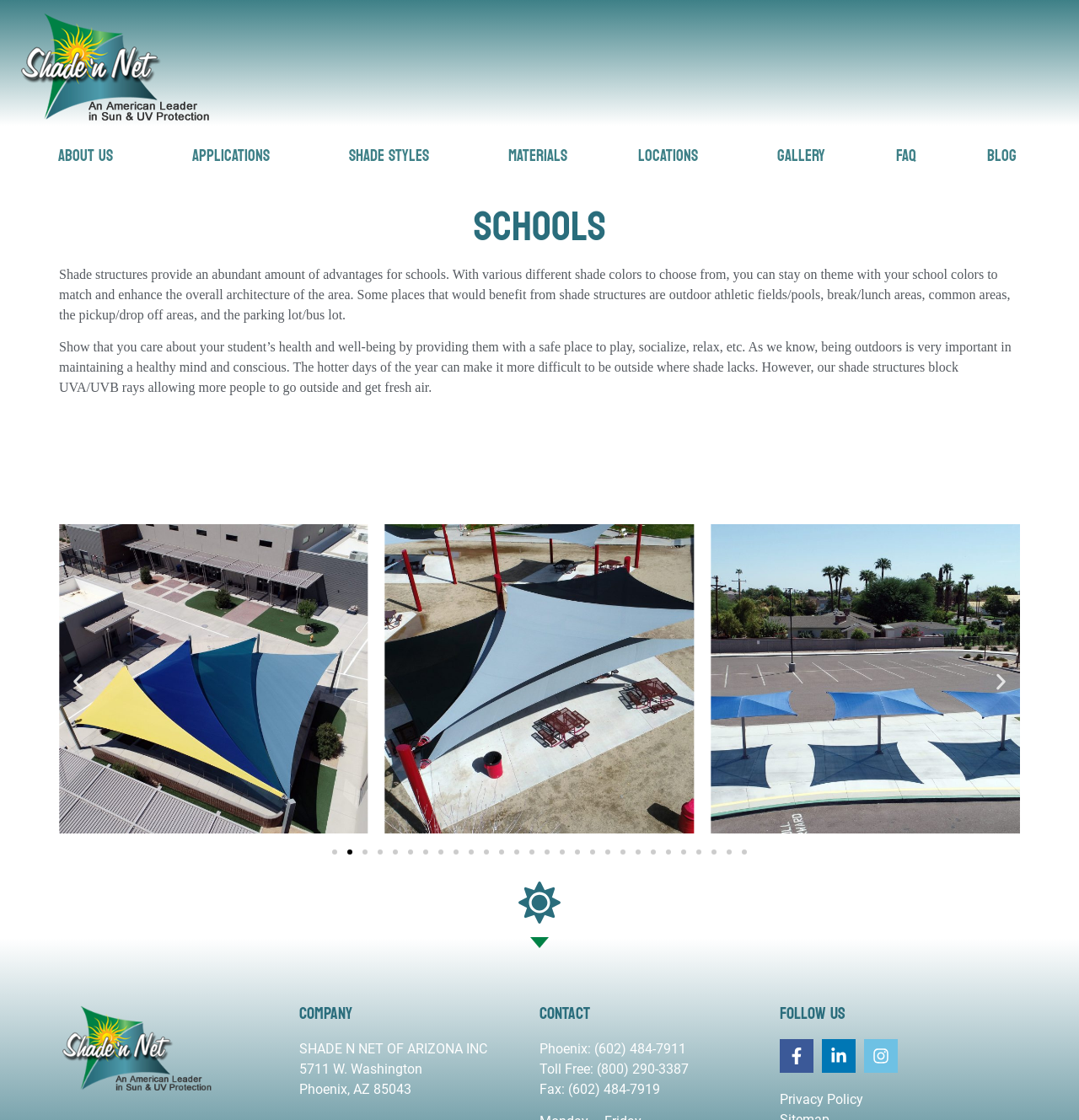Identify the bounding box coordinates for the UI element described by the following text: "Blog". Provide the coordinates as four float numbers between 0 and 1, in the format [left, top, right, bottom].

[0.902, 0.131, 0.955, 0.147]